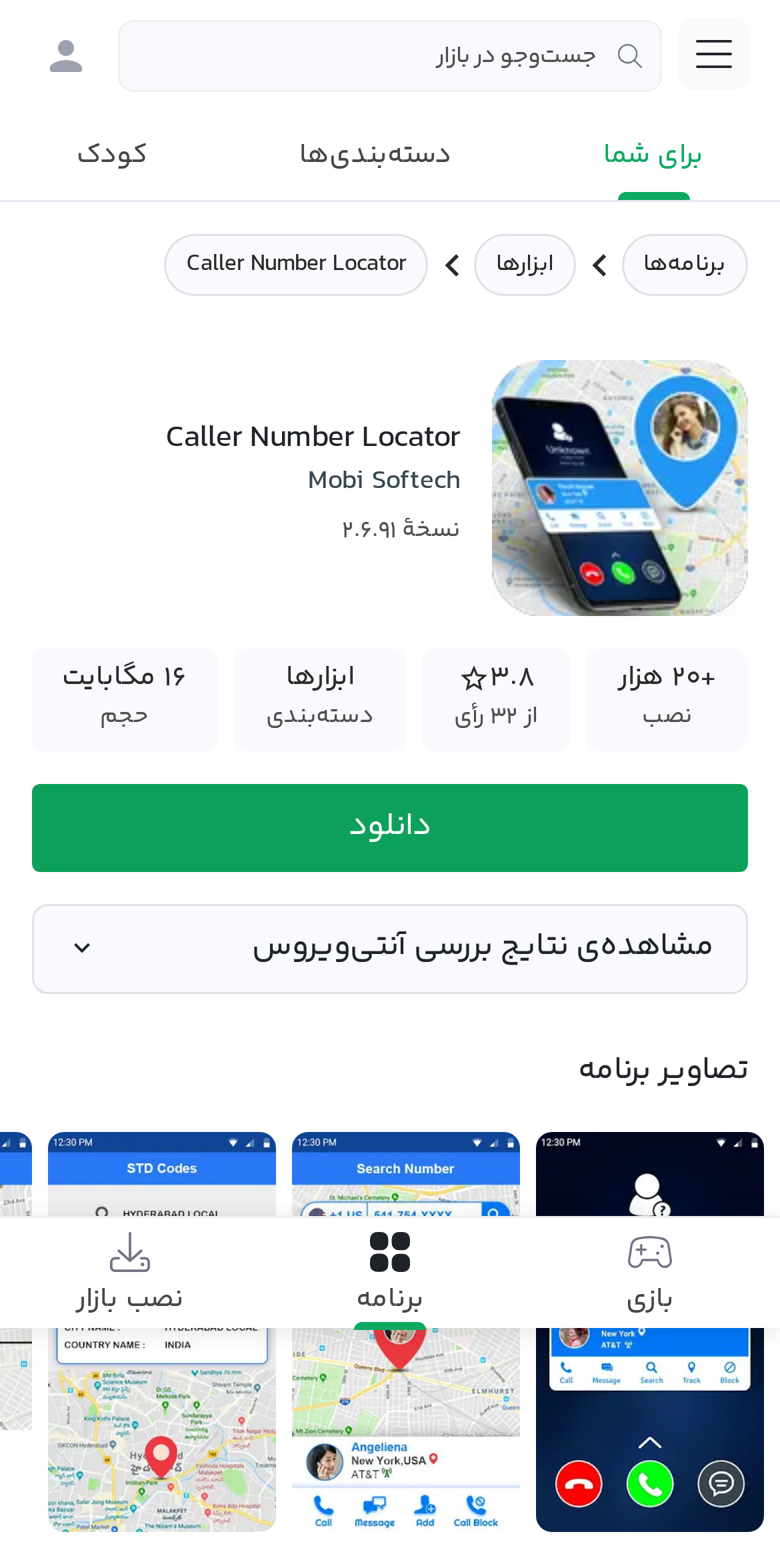Find the bounding box coordinates for the area you need to click to carry out the instruction: "Click the download button". The coordinates should be four float numbers between 0 and 1, indicated as [left, top, right, bottom].

[0.041, 0.5, 0.959, 0.556]